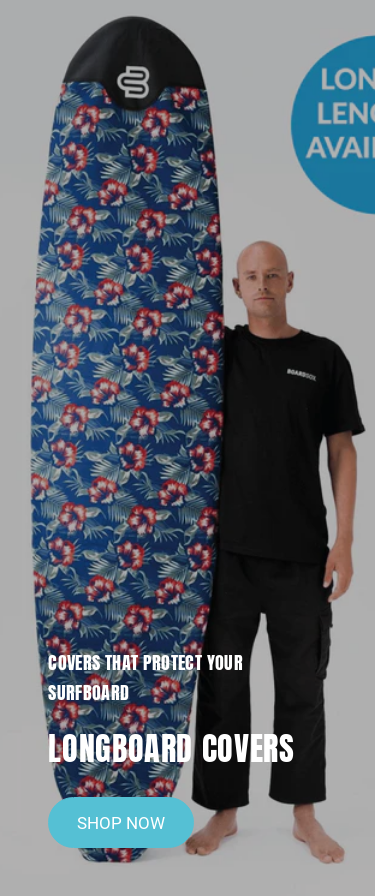What is the design on the cover?
Using the information presented in the image, please offer a detailed response to the question.

The surfboard cover features a brightly patterned design with vibrant floral designs, which adds a stylish touch to the product.